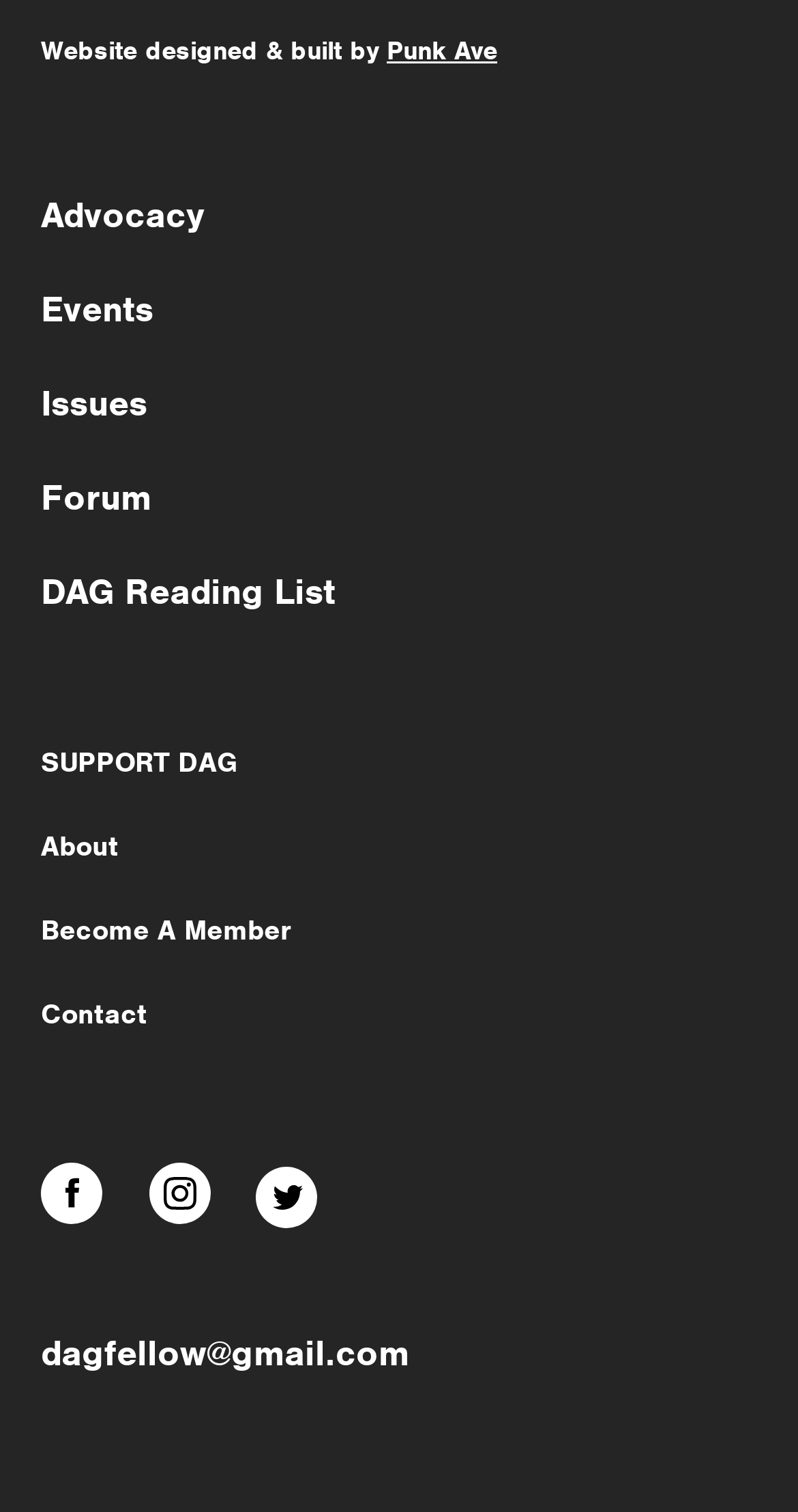Locate the bounding box coordinates of the element that needs to be clicked to carry out the instruction: "check the DAG reading list". The coordinates should be given as four float numbers ranging from 0 to 1, i.e., [left, top, right, bottom].

[0.051, 0.376, 0.421, 0.411]